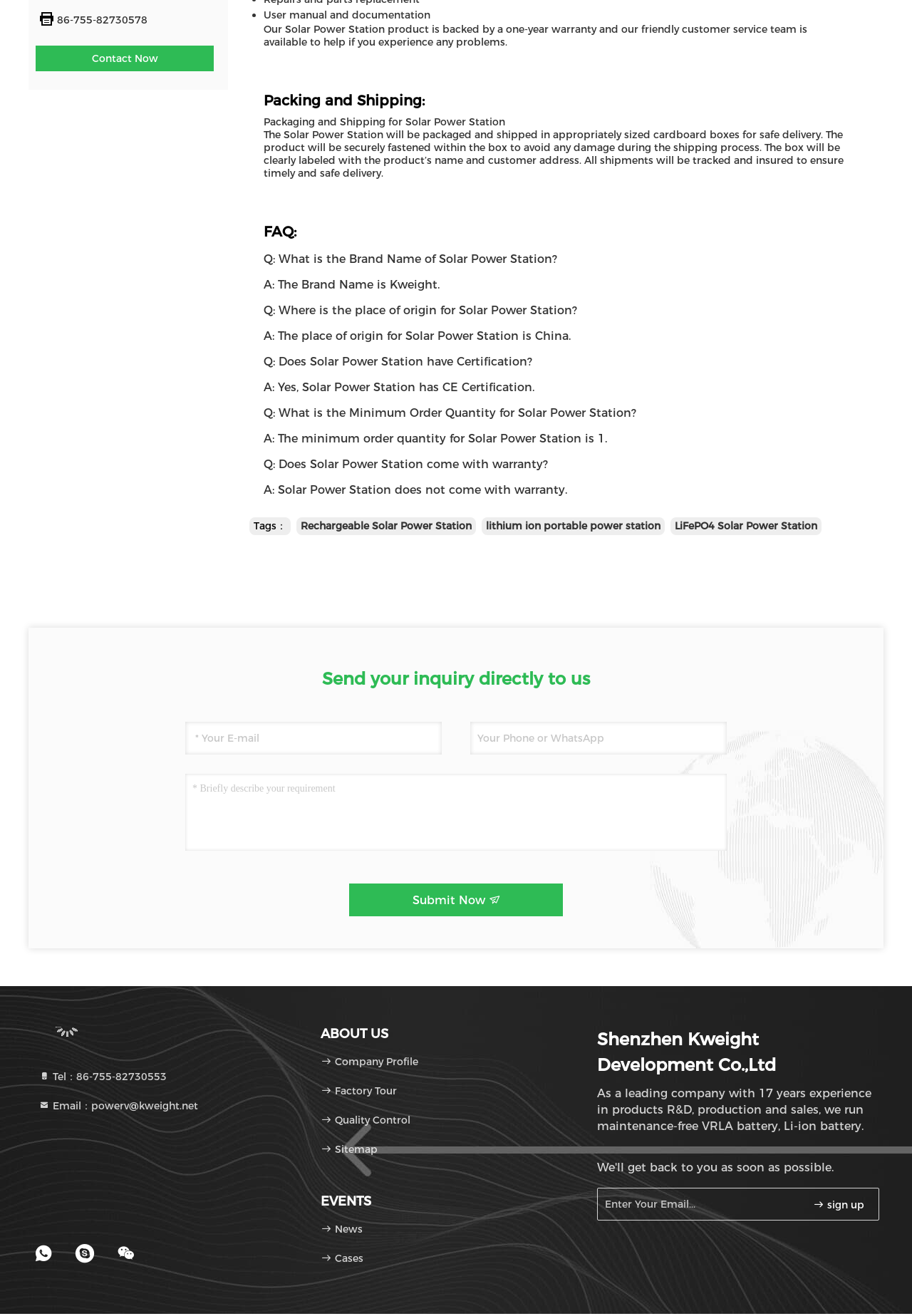Find the bounding box of the element with the following description: "Factory Tour". The coordinates must be four float numbers between 0 and 1, formatted as [left, top, right, bottom].

[0.352, 0.824, 0.435, 0.834]